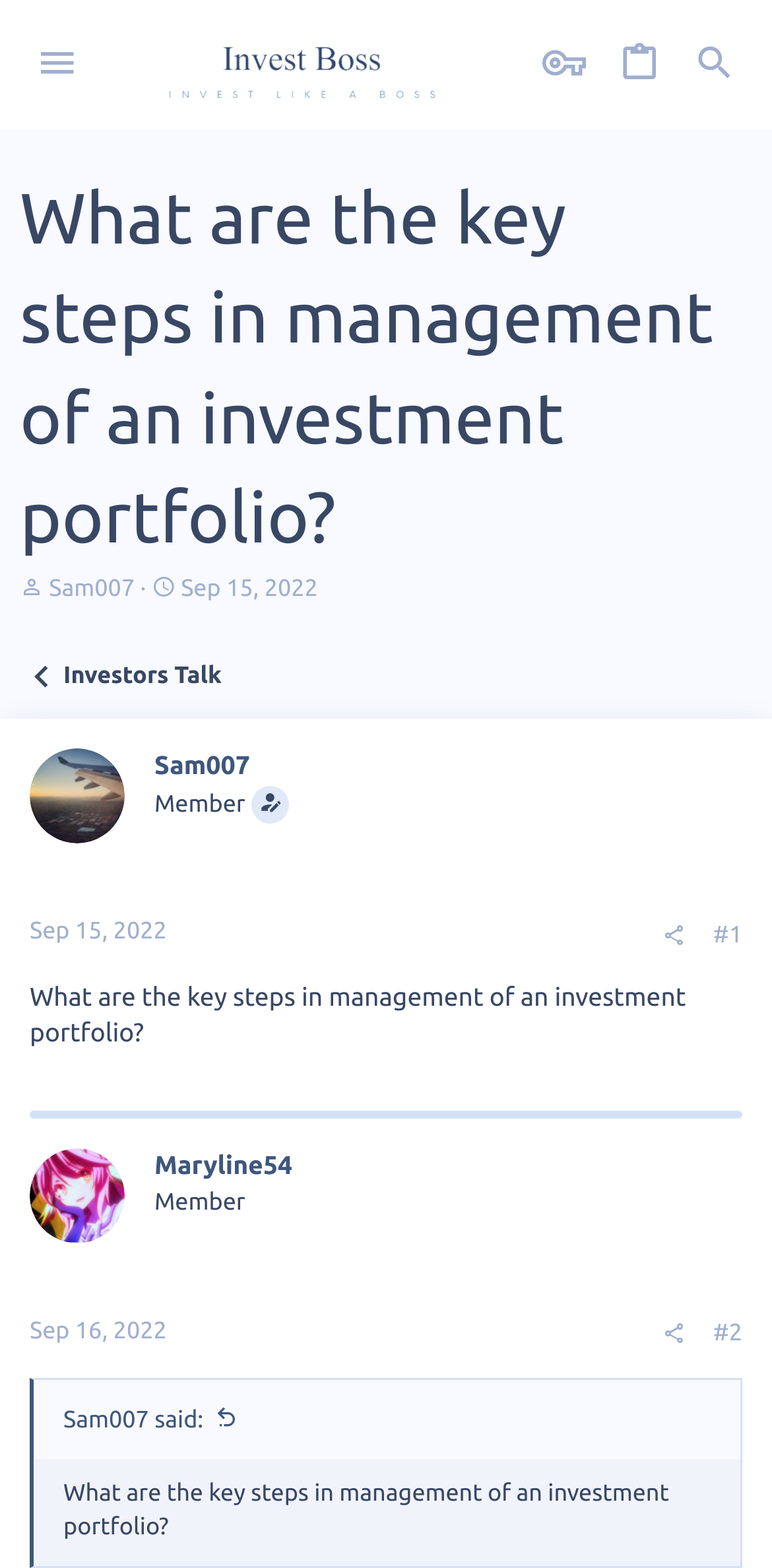Find the bounding box coordinates for the element that must be clicked to complete the instruction: "Share the post". The coordinates should be four float numbers between 0 and 1, indicated as [left, top, right, bottom].

[0.839, 0.585, 0.906, 0.609]